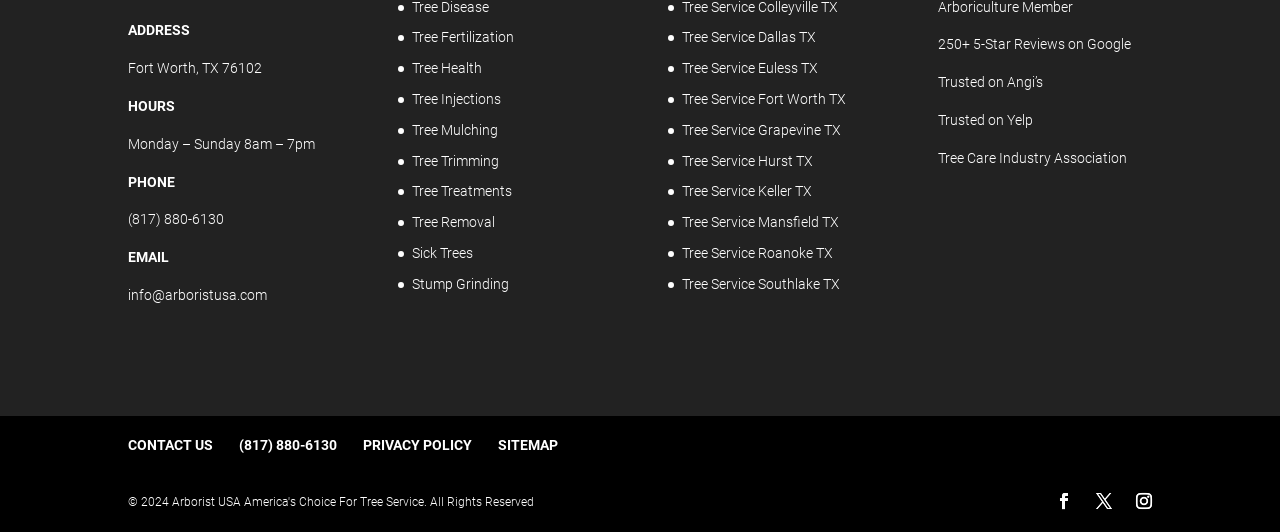How many 5-star reviews does the company have on Google?
Refer to the image and answer the question using a single word or phrase.

250+